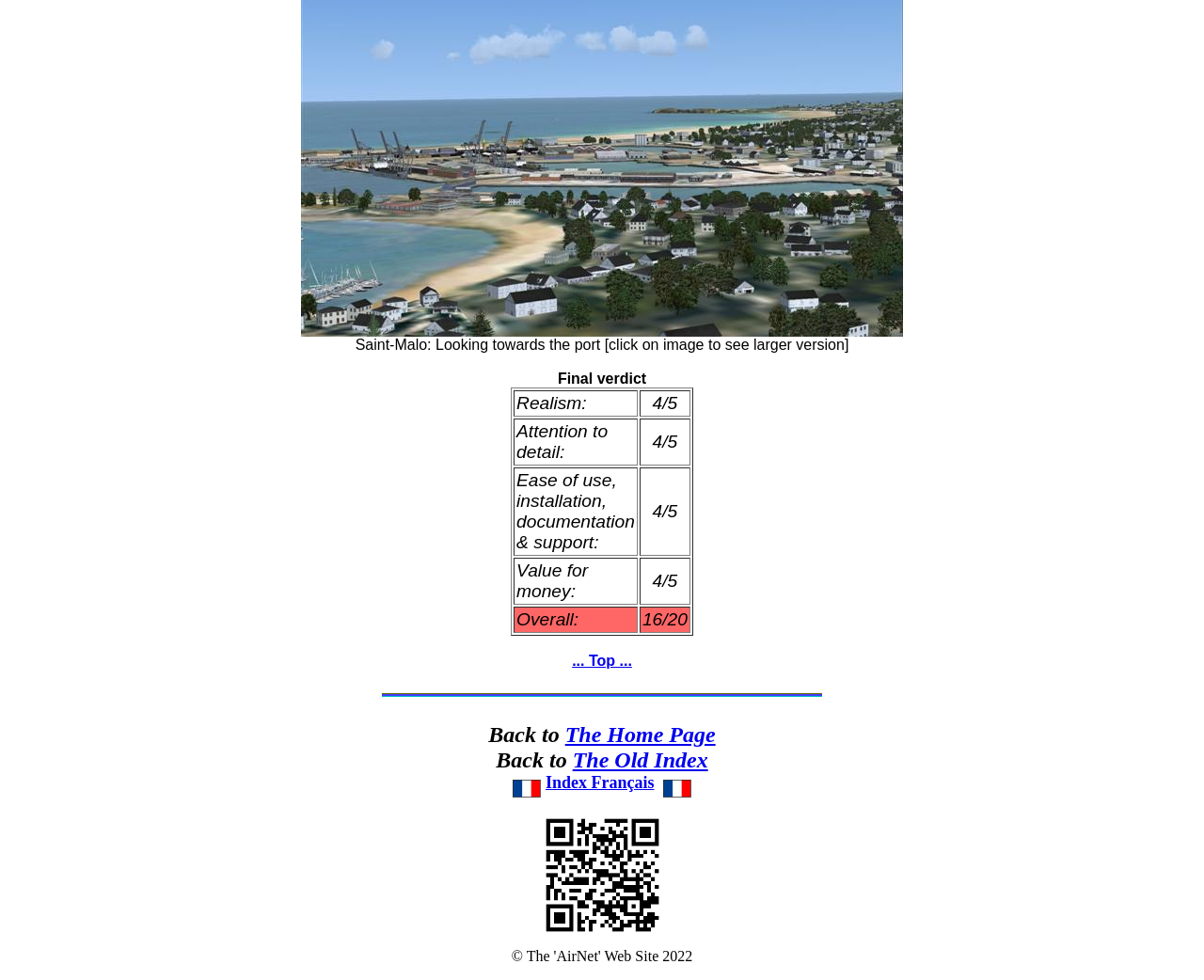What is the overall rating?
Please respond to the question with a detailed and well-explained answer.

The question can be answered by looking at the table in the webpage, specifically the row with the gridcell 'Overall:' and the corresponding rating '16/20'.